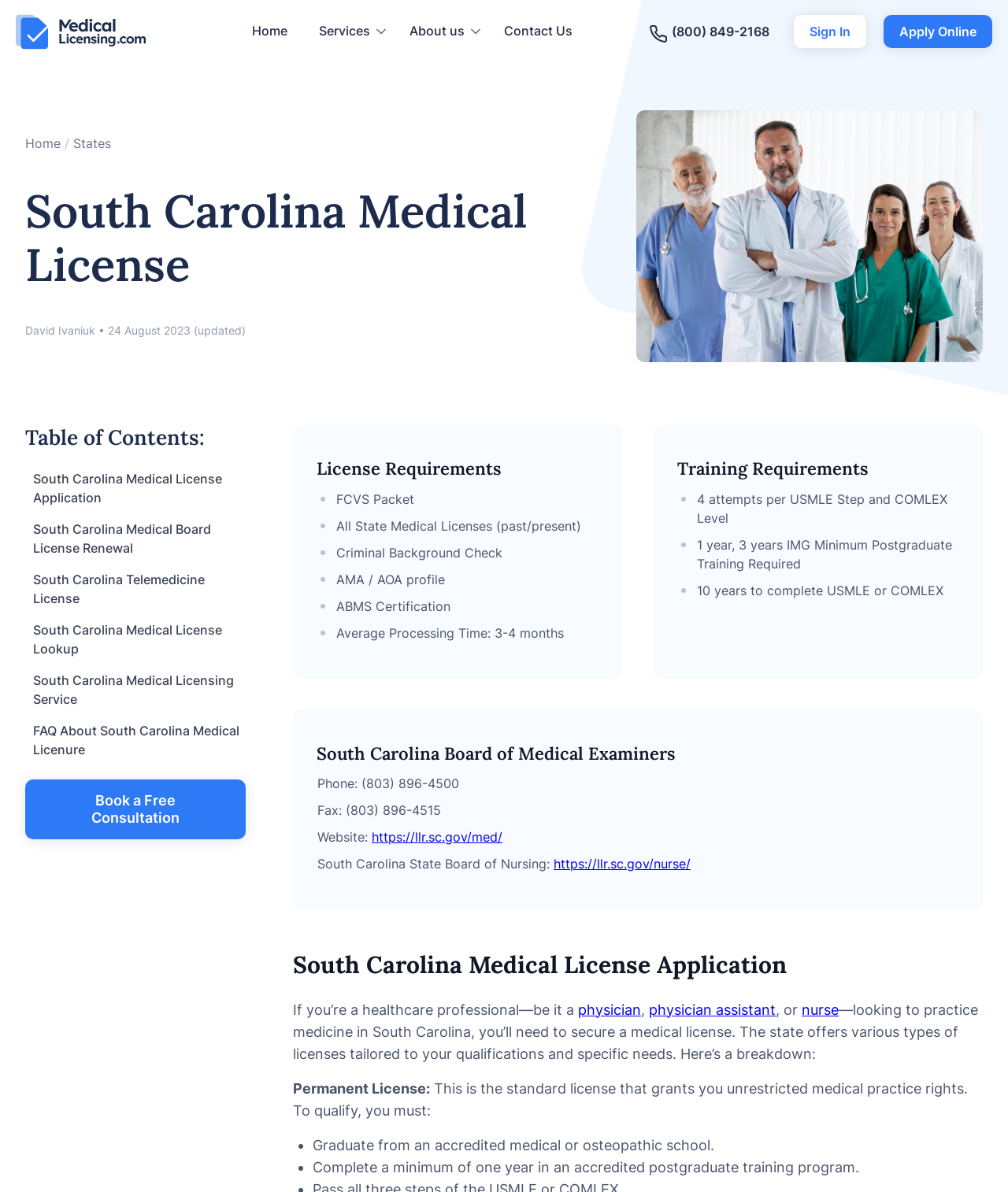Please predict the bounding box coordinates (top-left x, top-left y, bottom-right x, bottom-right y) for the UI element in the screenshot that fits the description: South Carolina Medical License Application

[0.025, 0.393, 0.244, 0.425]